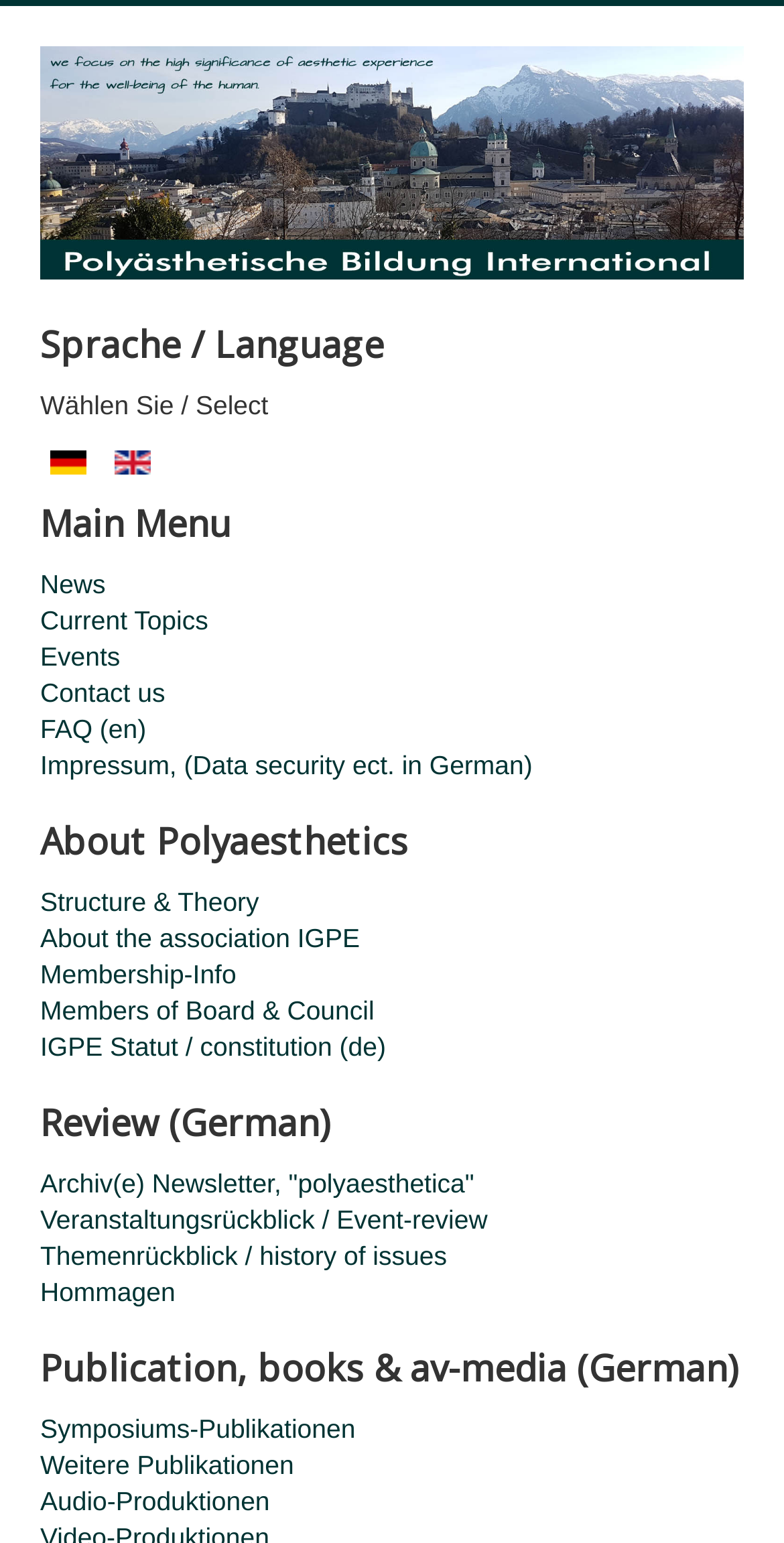Identify the bounding box coordinates of the clickable region required to complete the instruction: "Check Impressum". The coordinates should be given as four float numbers within the range of 0 and 1, i.e., [left, top, right, bottom].

[0.051, 0.485, 0.949, 0.508]